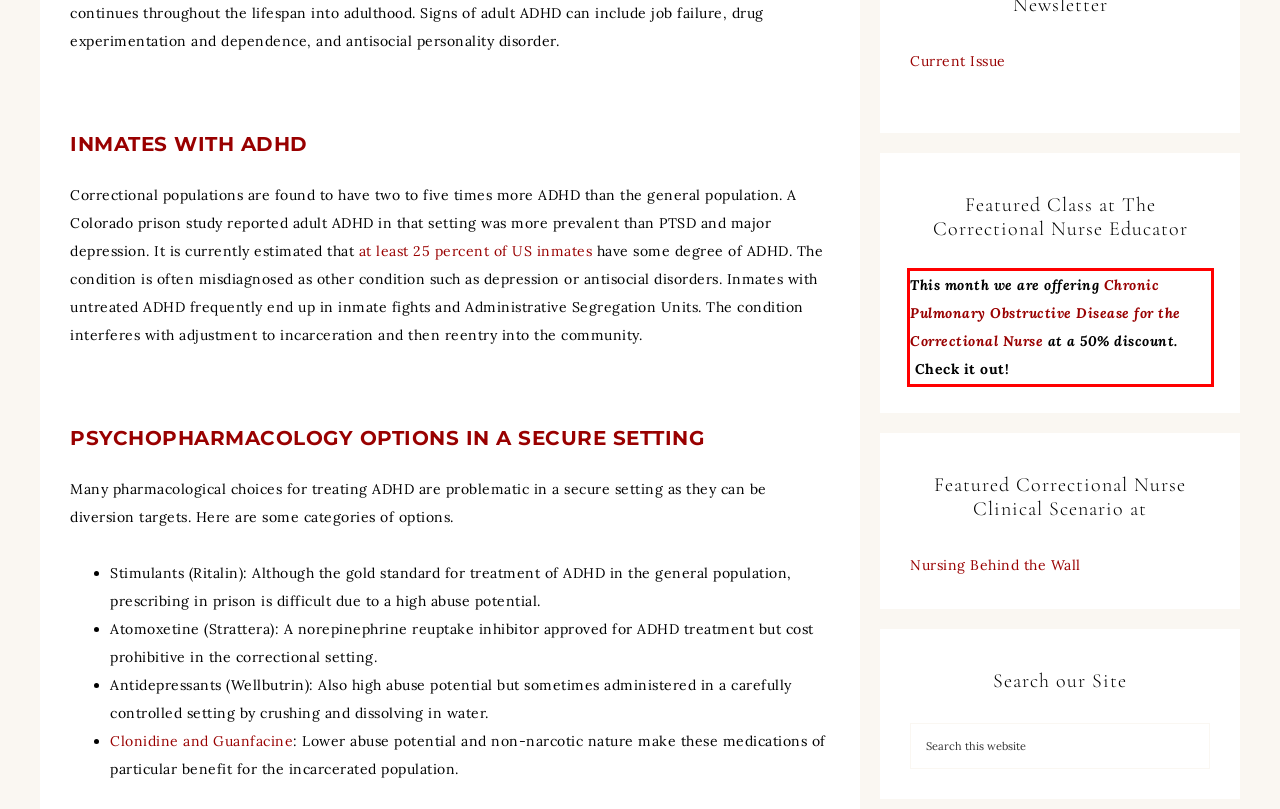Your task is to recognize and extract the text content from the UI element enclosed in the red bounding box on the webpage screenshot.

This month we are offering Chronic Pulmonary Obstructive Disease for the Correctional Nurse at a 50% discount. Check it out!